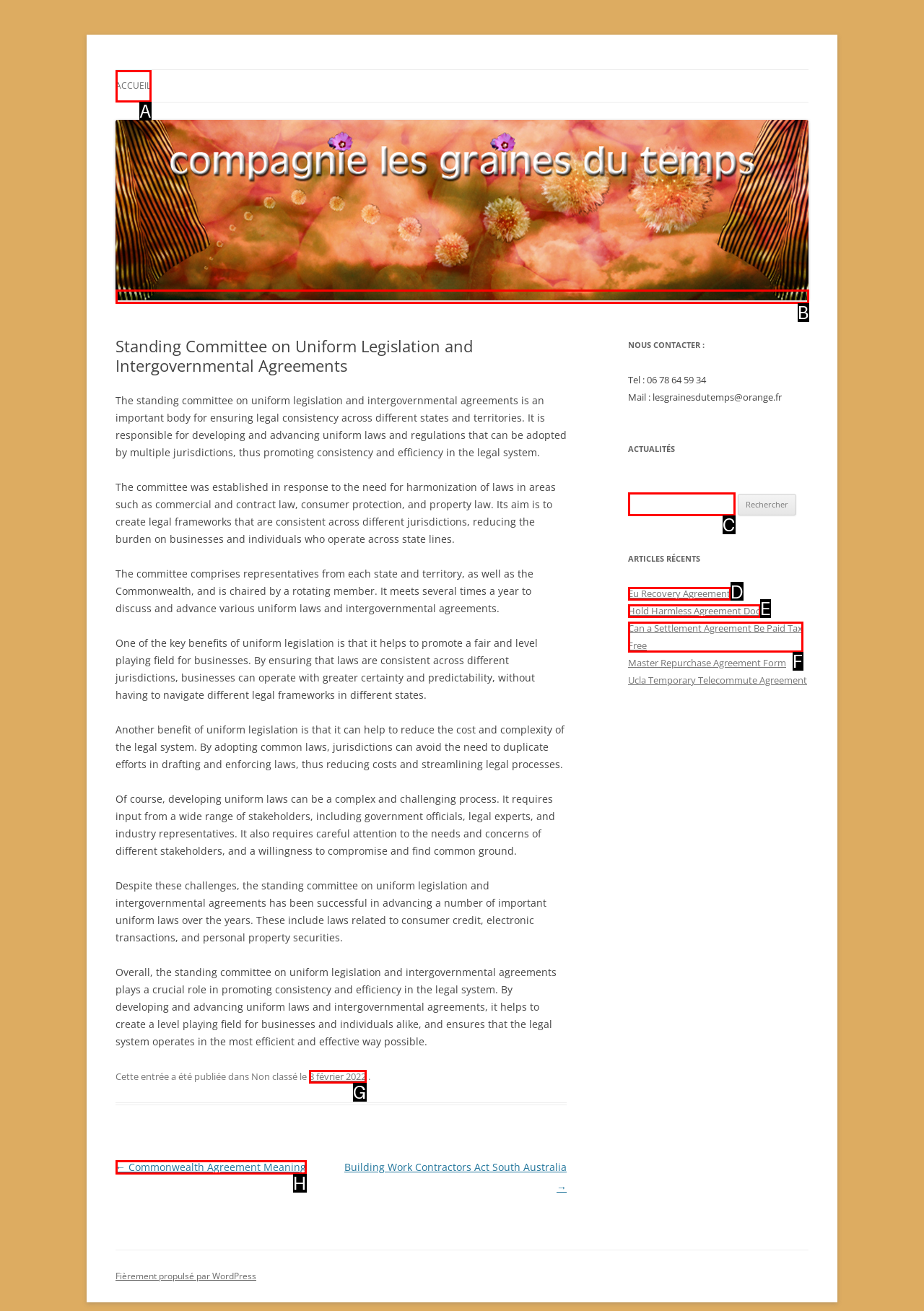To complete the task: Read the article 'Eu Recovery Agreement', which option should I click? Answer with the appropriate letter from the provided choices.

D